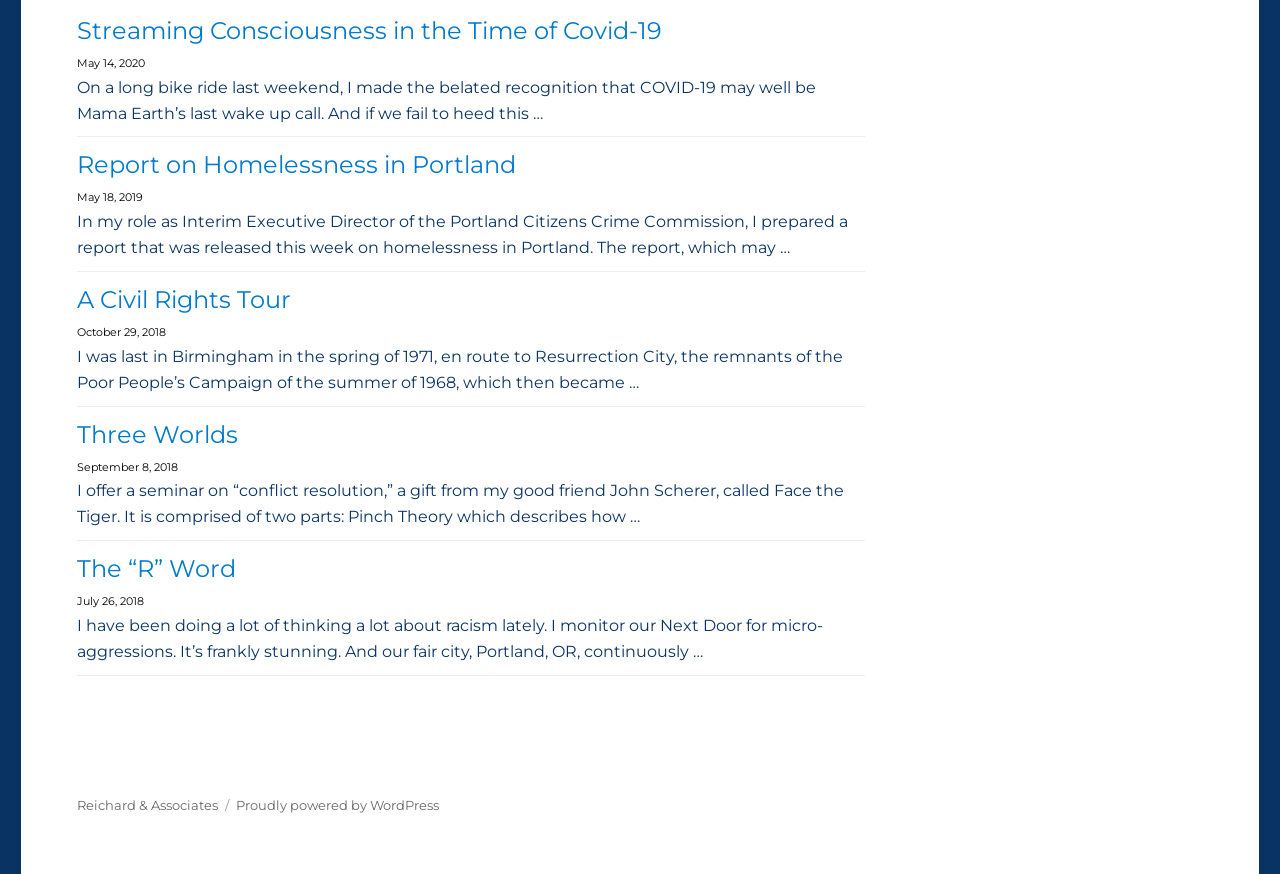When was the report on homelessness in Portland released?
Please provide a detailed and comprehensive answer to the question.

I found the release date of the report on homelessness in Portland by examining the time element with the text 'May 18, 2019' which is associated with the heading element 'Report on Homelessness in Portland'.